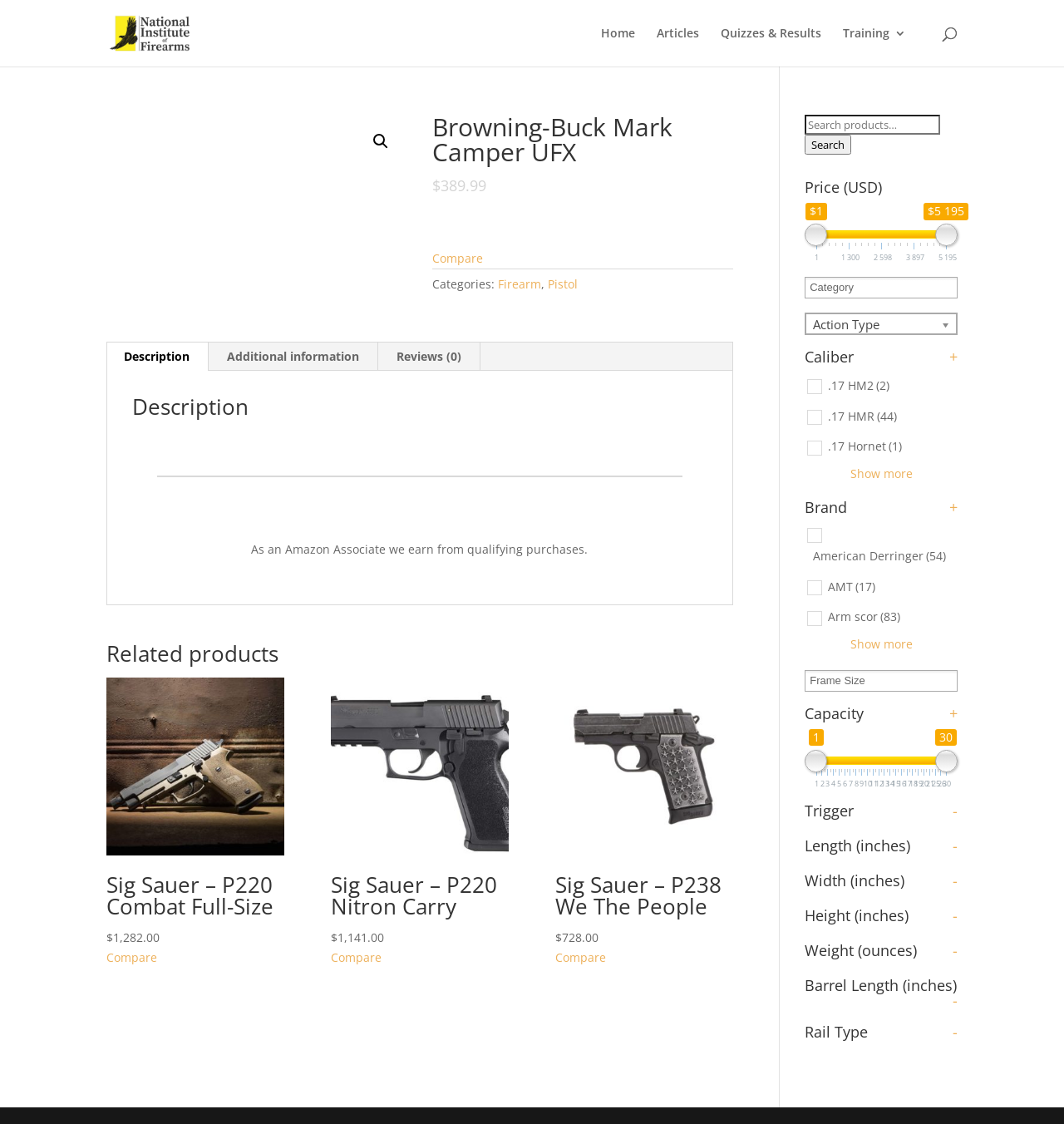Determine the bounding box coordinates of the clickable area required to perform the following instruction: "Compare the 'Browning-Buck Mark Camper UFX' pistol". The coordinates should be represented as four float numbers between 0 and 1: [left, top, right, bottom].

[0.406, 0.222, 0.454, 0.237]